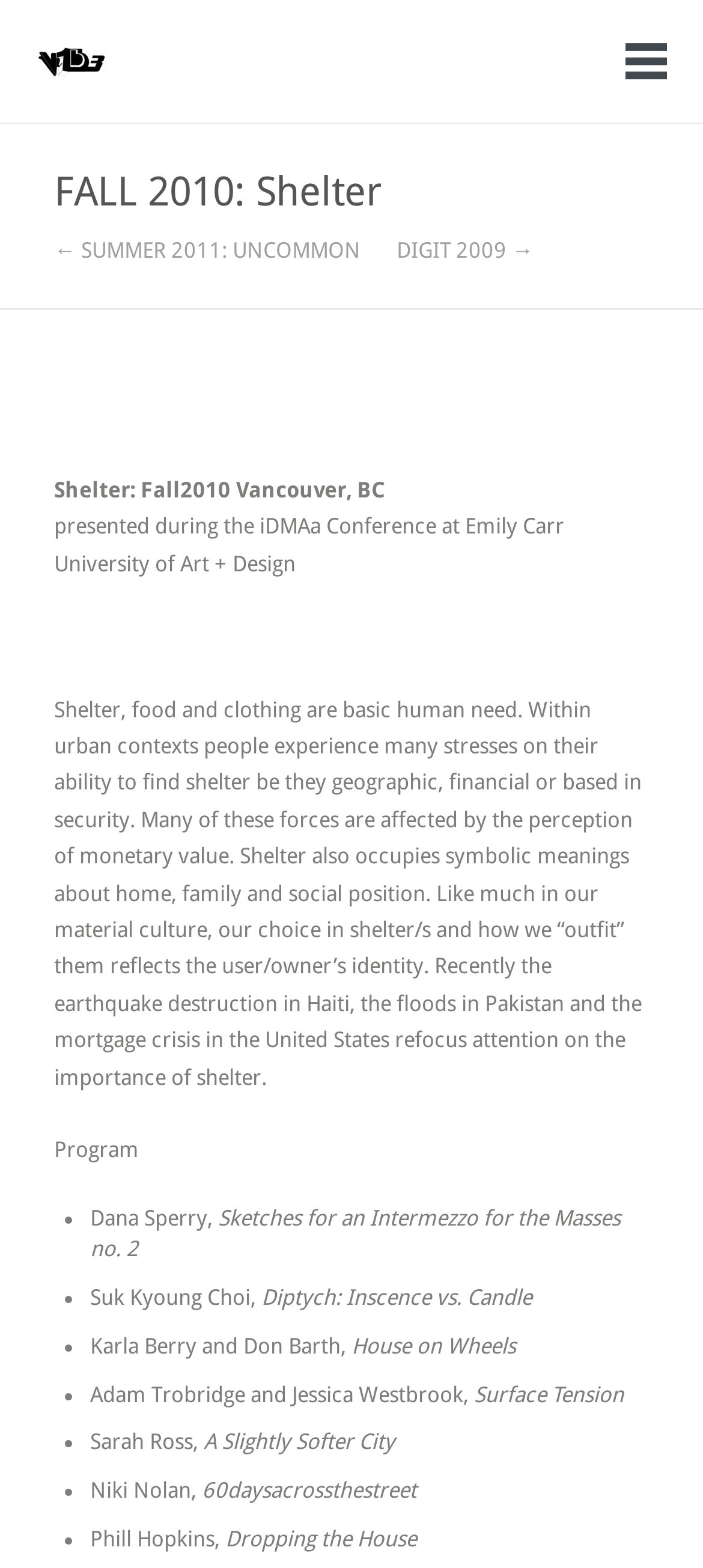Given the description of the UI element: "← SUMMER 2011: UNCOMMON", predict the bounding box coordinates in the form of [left, top, right, bottom], with each value being a float between 0 and 1.

[0.077, 0.152, 0.513, 0.166]